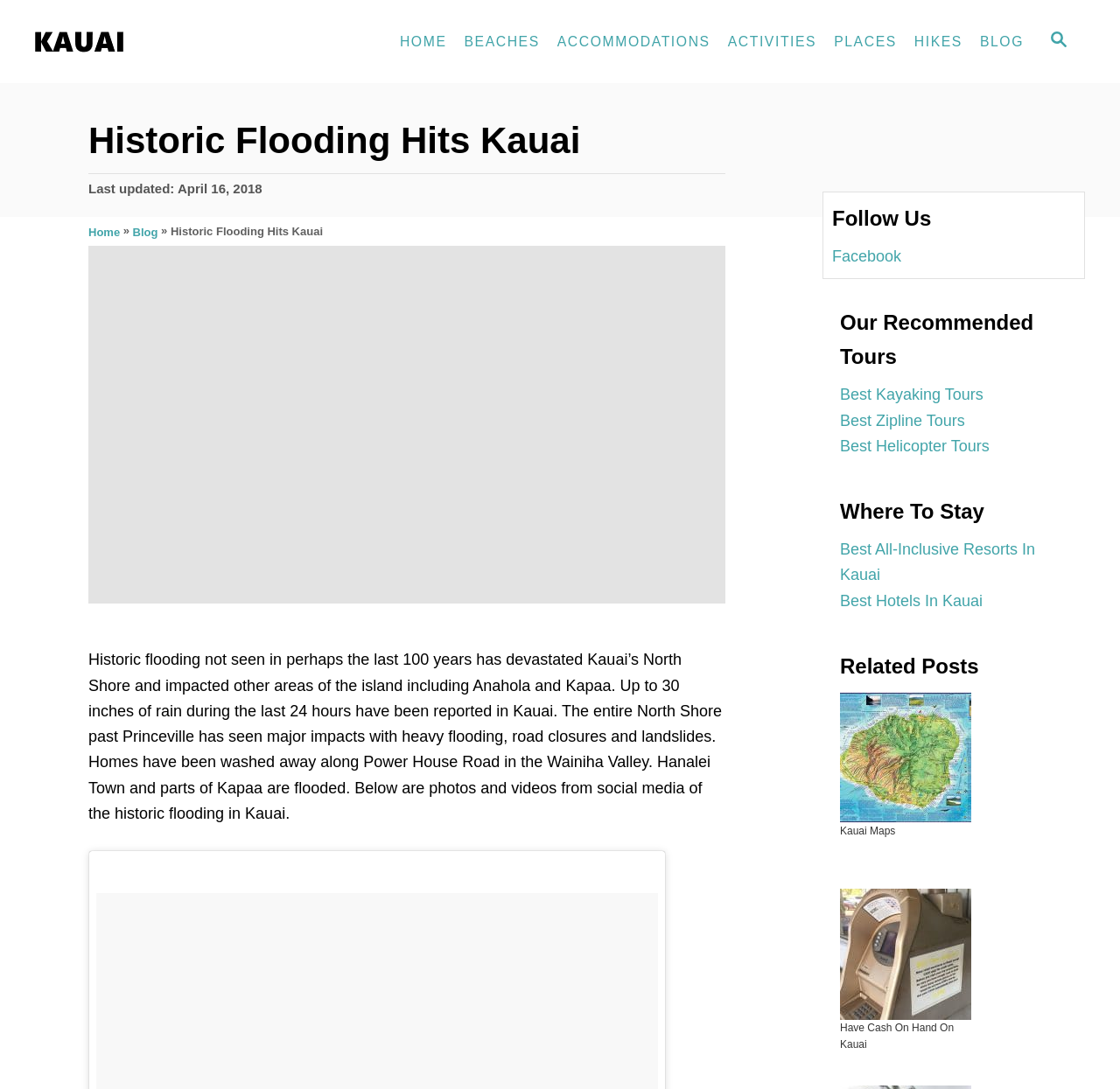Please determine the bounding box coordinates of the area that needs to be clicked to complete this task: 'Check the topic 'Experiences with carbon rims for MUni Unicycles and Equipment''. The coordinates must be four float numbers between 0 and 1, formatted as [left, top, right, bottom].

None